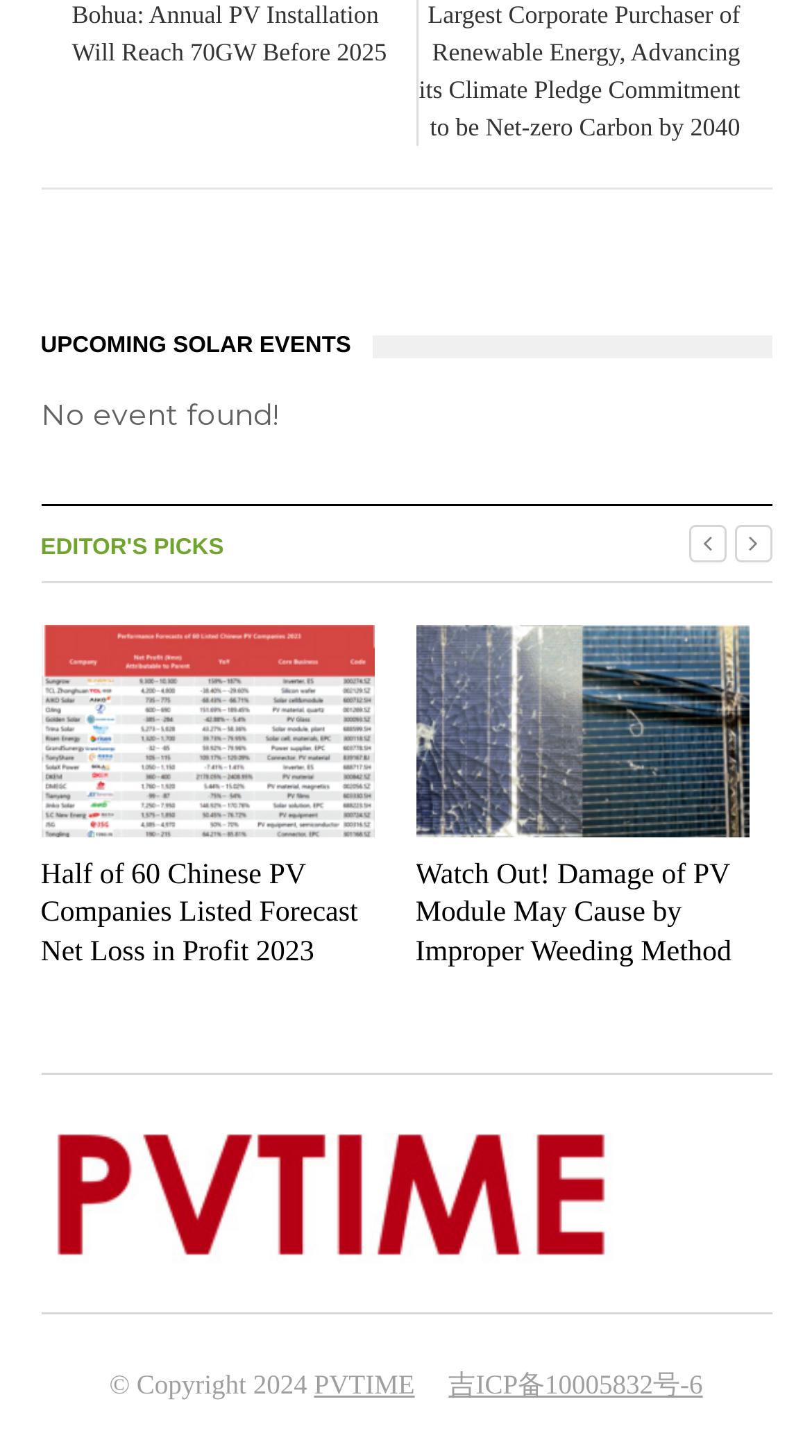Provide your answer in a single word or phrase: 
What is the purpose of the Footer Sidebar section?

Copyright and links